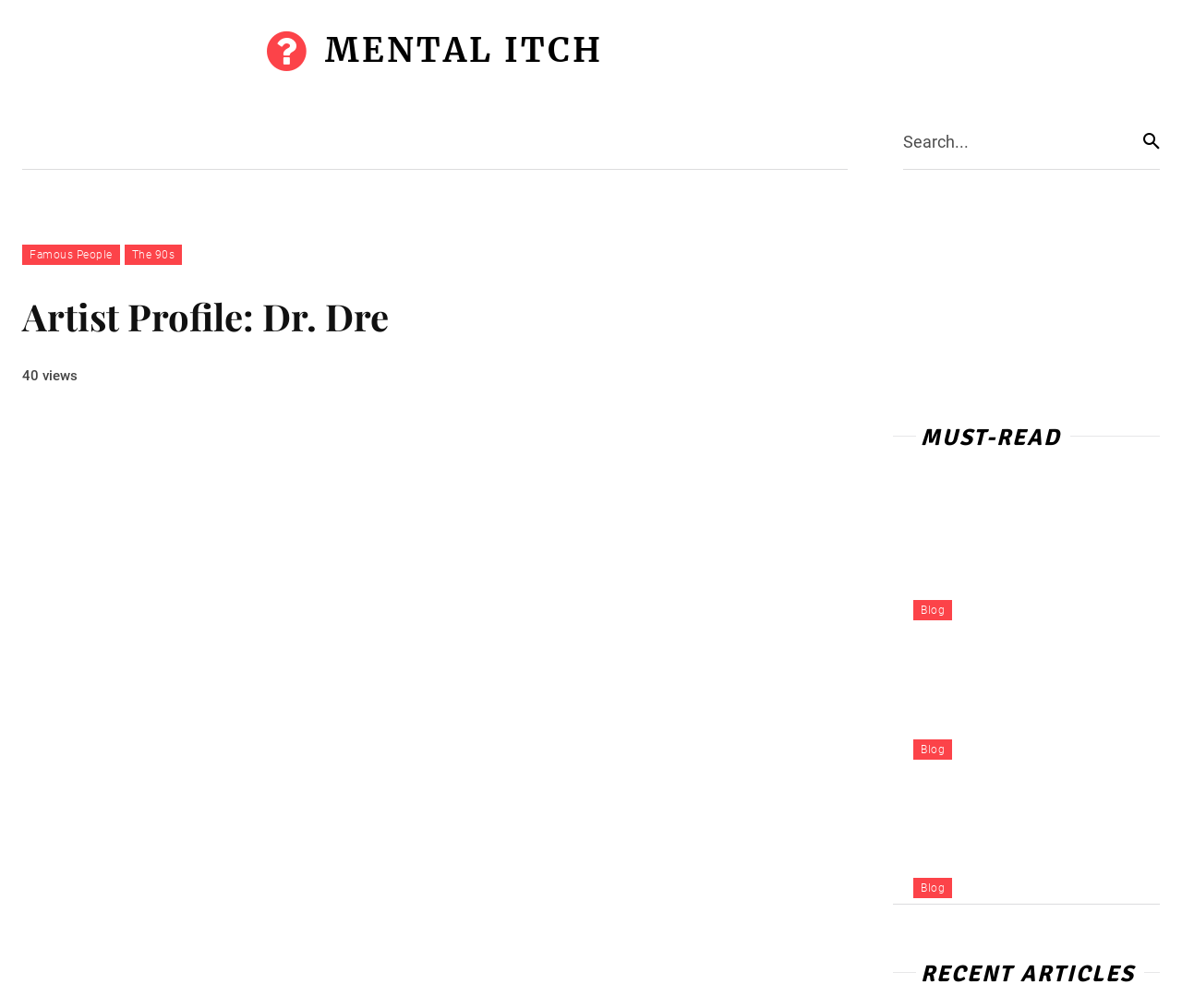Please identify the bounding box coordinates of the element that needs to be clicked to perform the following instruction: "Check the article about Elevating Sustainability".

[0.756, 0.759, 0.981, 0.891]